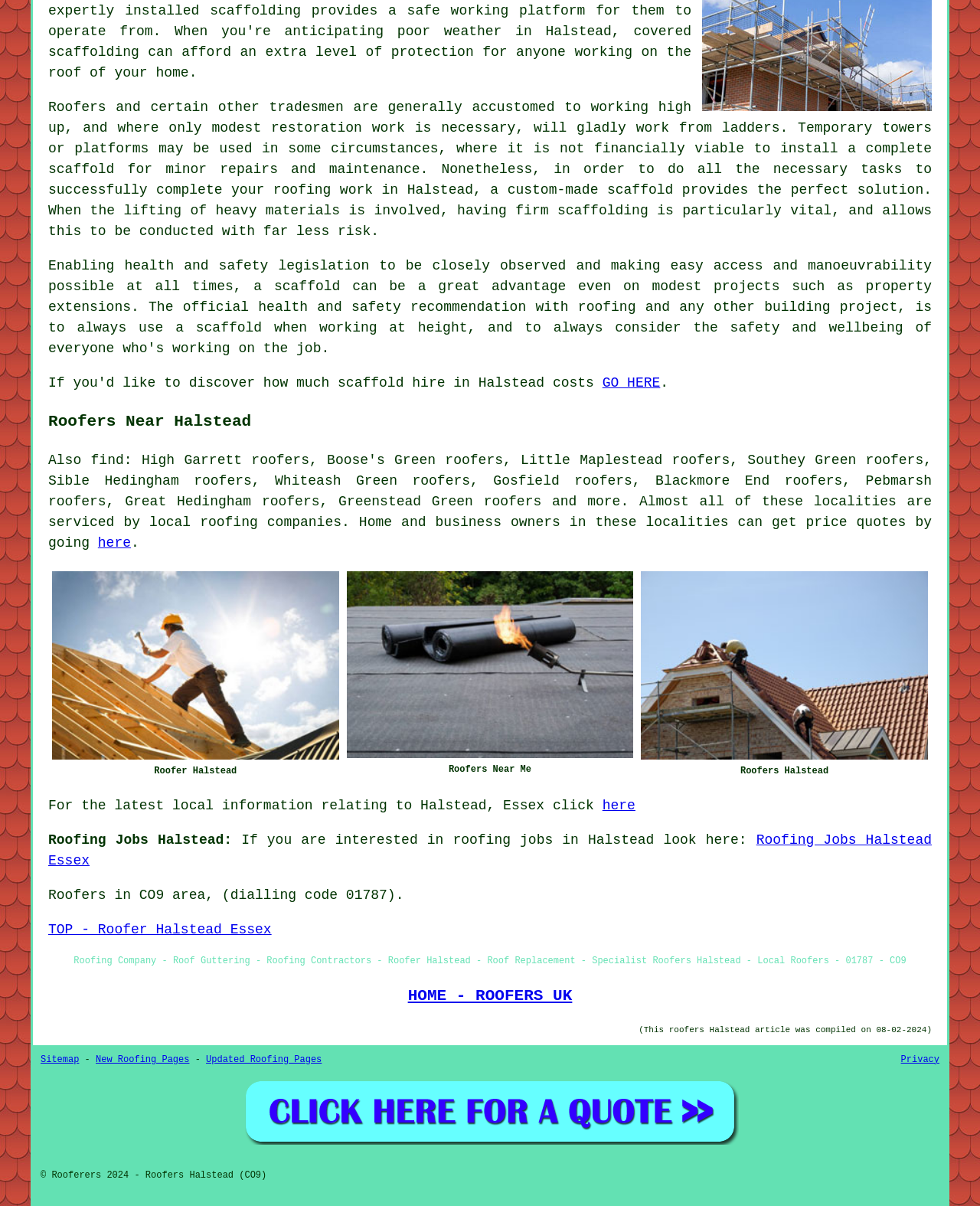Calculate the bounding box coordinates for the UI element based on the following description: "TOP - Roofer Halstead Essex". Ensure the coordinates are four float numbers between 0 and 1, i.e., [left, top, right, bottom].

[0.049, 0.764, 0.277, 0.777]